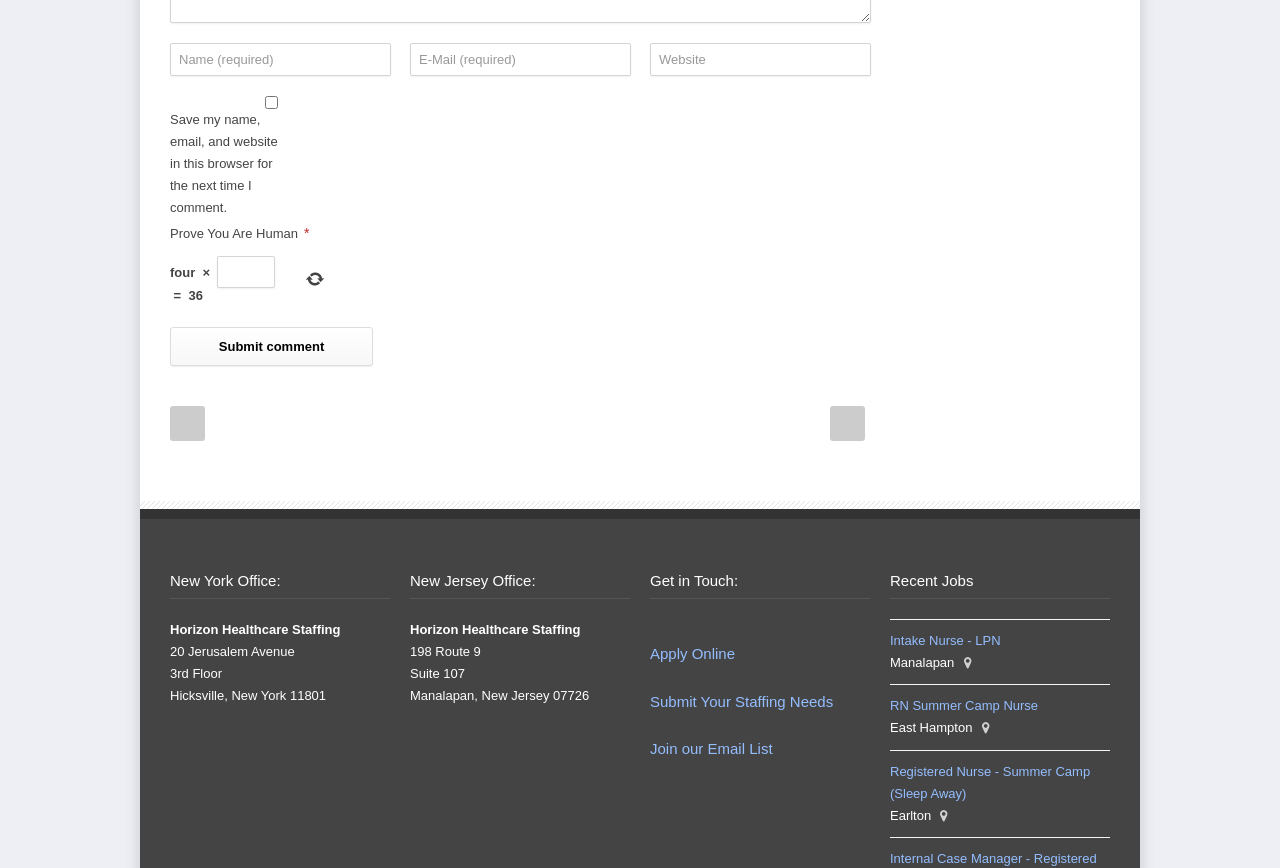Predict the bounding box coordinates of the area that should be clicked to accomplish the following instruction: "Click the Apply Online link". The bounding box coordinates should consist of four float numbers between 0 and 1, i.e., [left, top, right, bottom].

[0.508, 0.743, 0.574, 0.763]